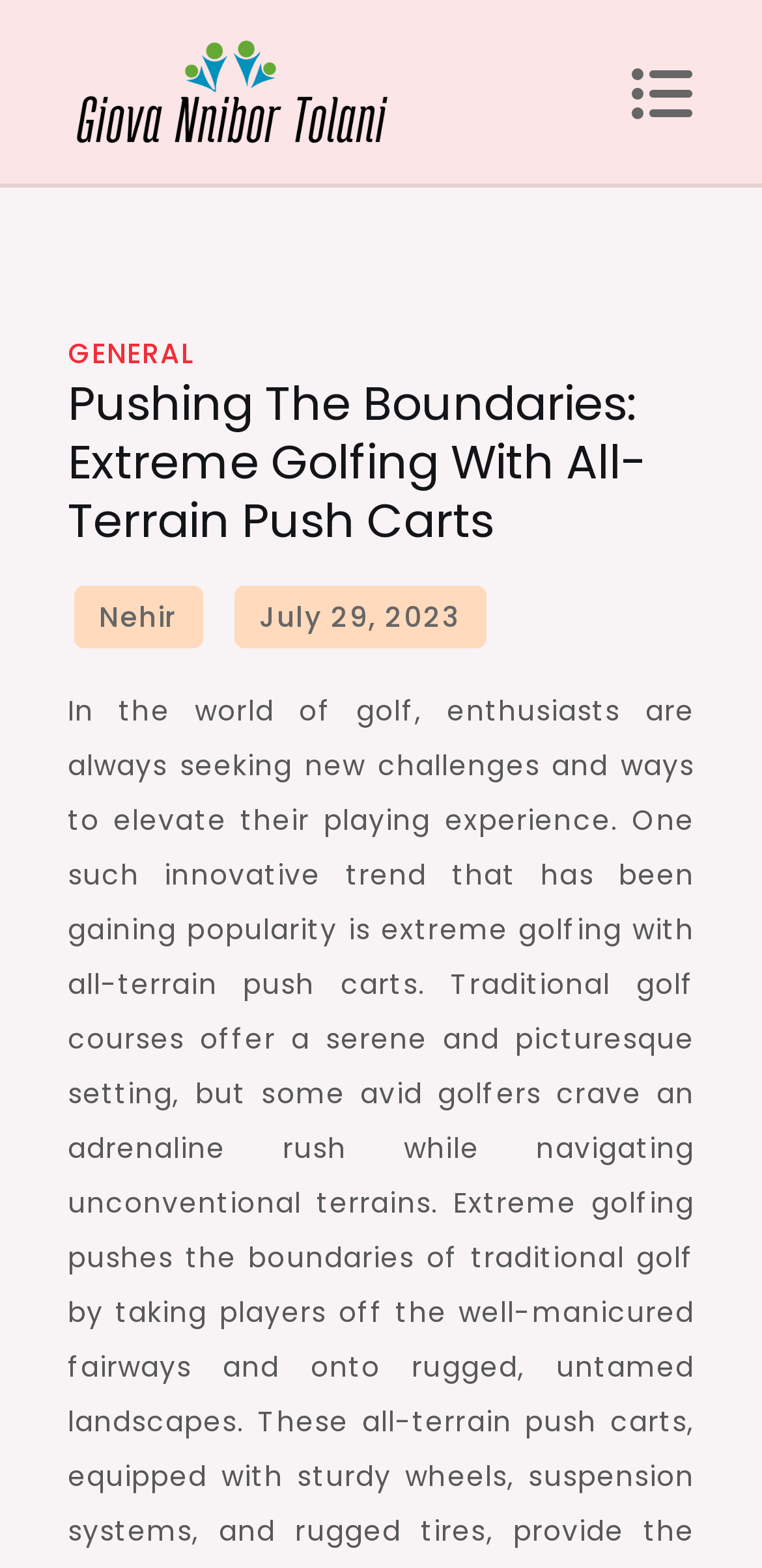Please identify and generate the text content of the webpage's main heading.

Pushing The Boundaries: Extreme Golfing With All-Terrain Push Carts